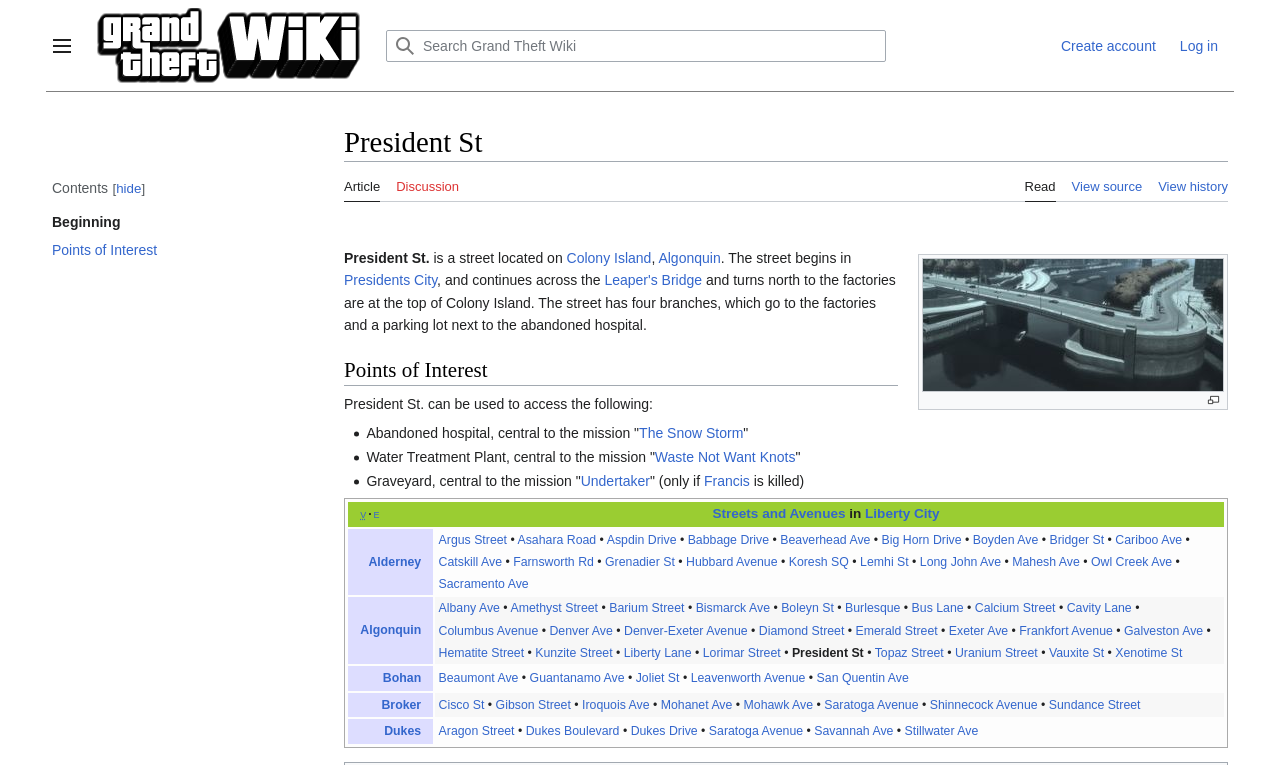What is the name of the street described on this webpage?
Give a one-word or short phrase answer based on the image.

President St